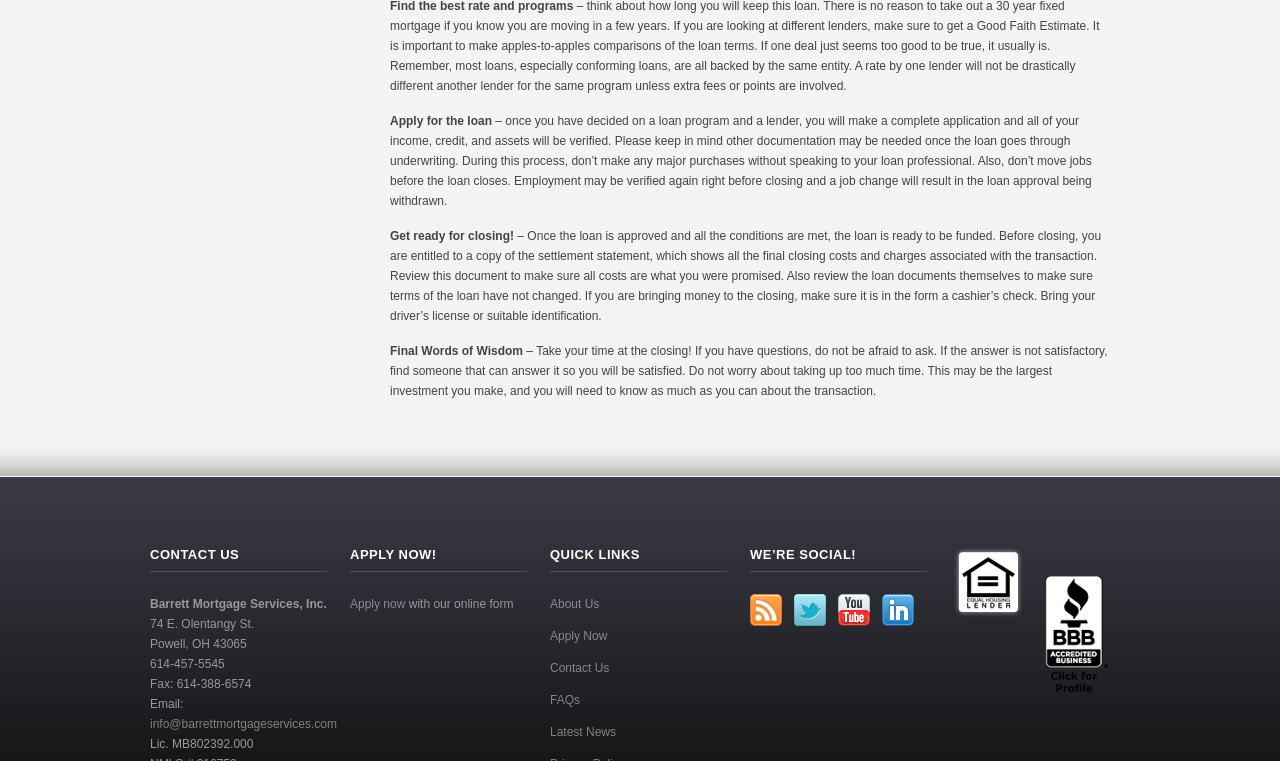Extract the bounding box of the UI element described as: "Latest News".

[0.43, 0.952, 0.481, 0.971]